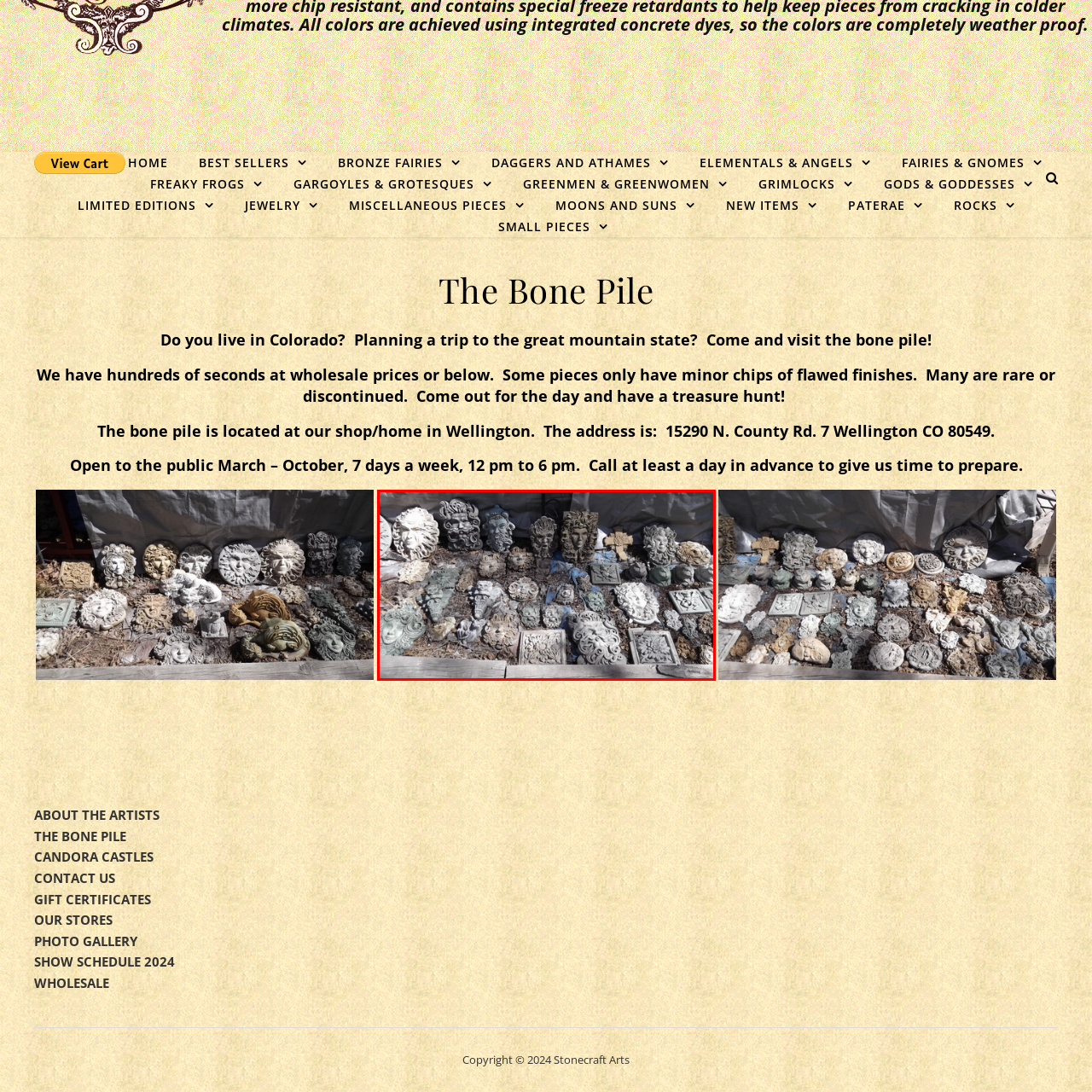Focus on the area marked by the red boundary, What is reflected in the designs of the sculptures? Answer concisely with a single word or phrase.

Artistic styles